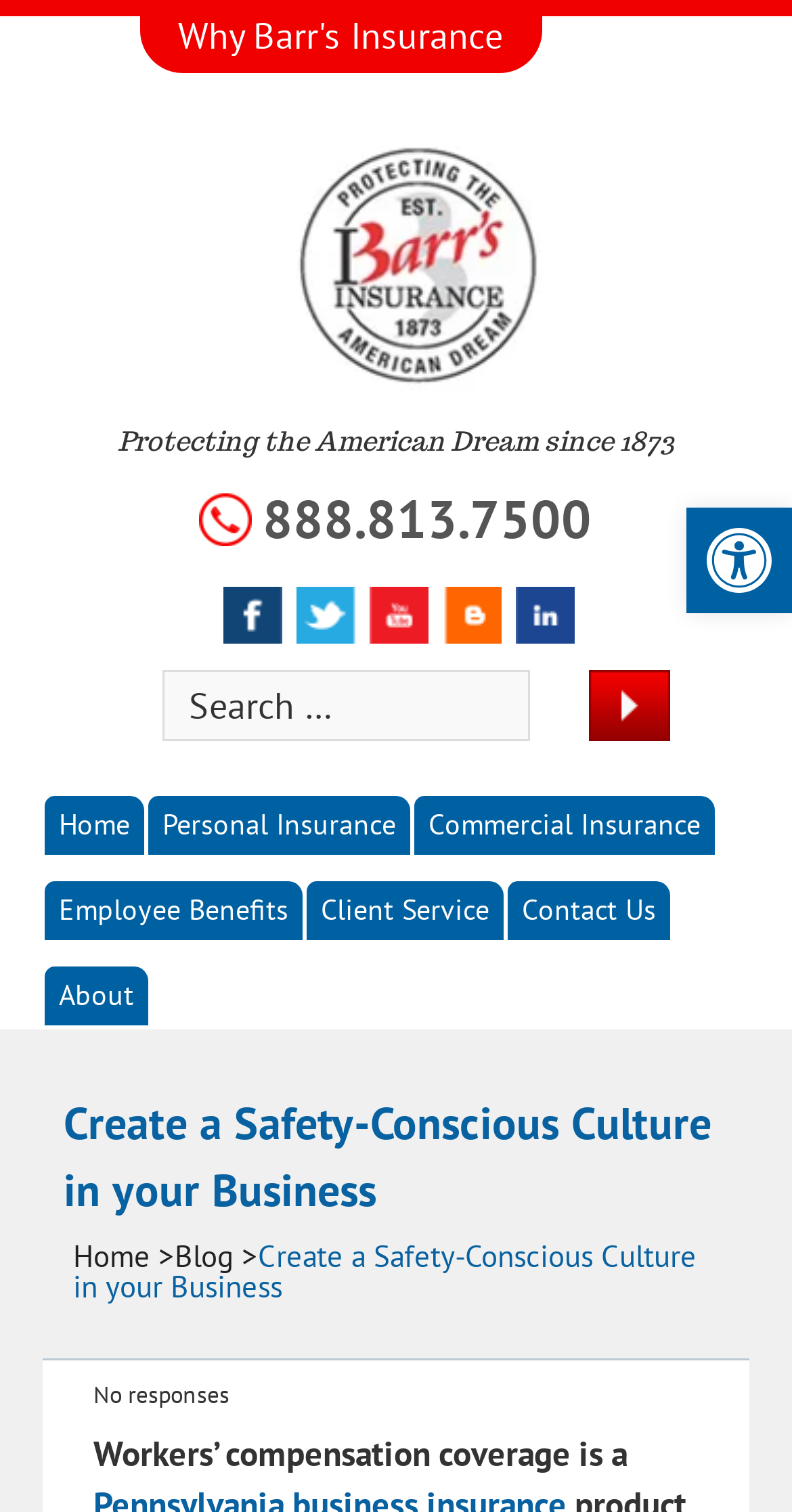Determine the bounding box coordinates of the area to click in order to meet this instruction: "view March 2024".

None